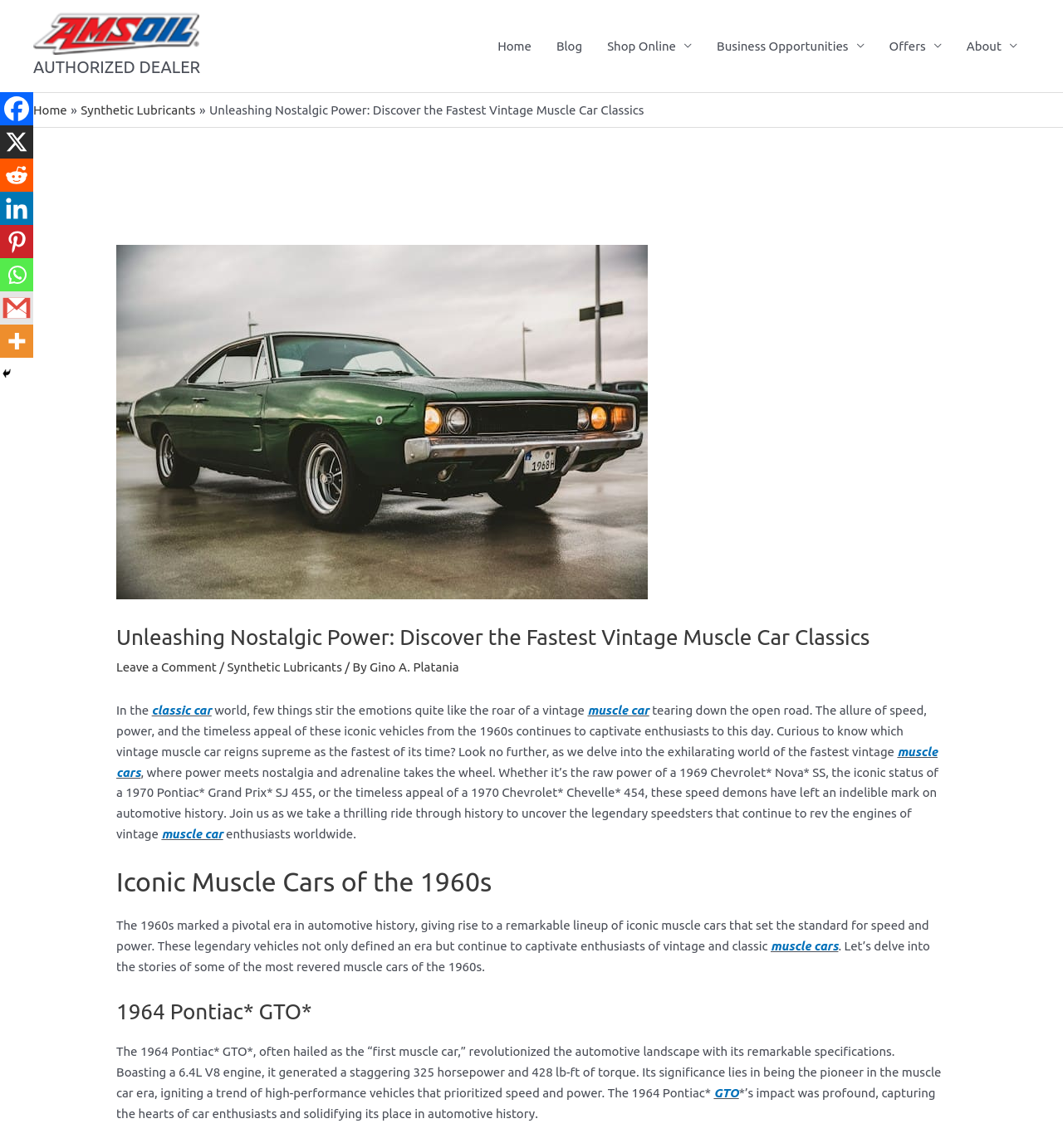What is the decade mentioned in the blog post?
Craft a detailed and extensive response to the question.

The decade mentioned in the blog post is the 1960s, which is discussed in the context of iconic muscle cars. The post mentions specific models from the 1960s, such as the 1964 Pontiac GTO.